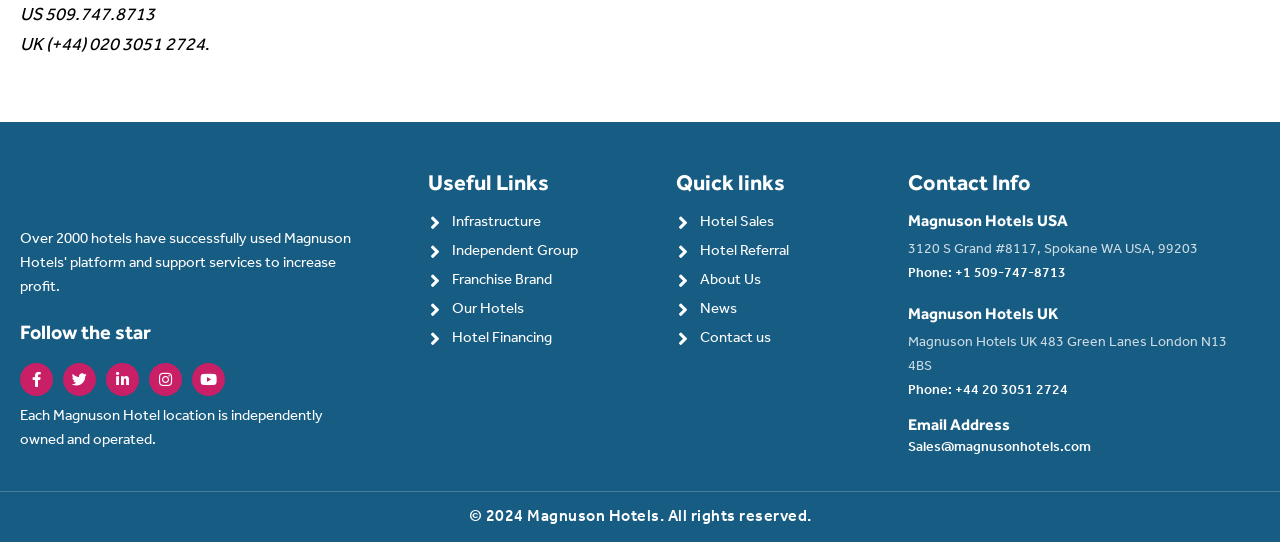Find the bounding box coordinates of the clickable region needed to perform the following instruction: "Click on the 'MICRODERMOABRASION.ORG' link". The coordinates should be provided as four float numbers between 0 and 1, i.e., [left, top, right, bottom].

None